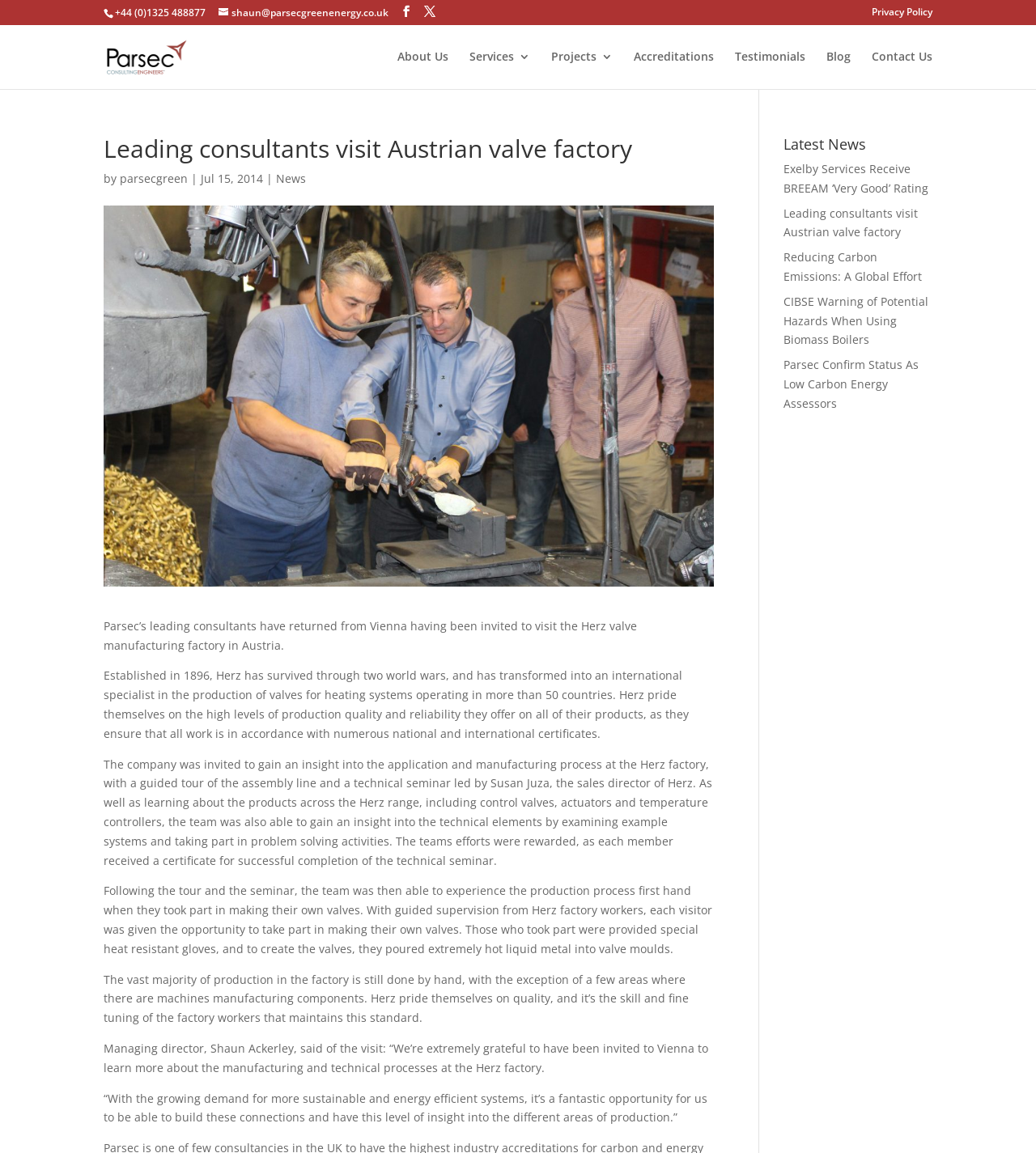Please determine the bounding box coordinates of the area that needs to be clicked to complete this task: 'Learn more about the company's services'. The coordinates must be four float numbers between 0 and 1, formatted as [left, top, right, bottom].

[0.453, 0.044, 0.512, 0.077]